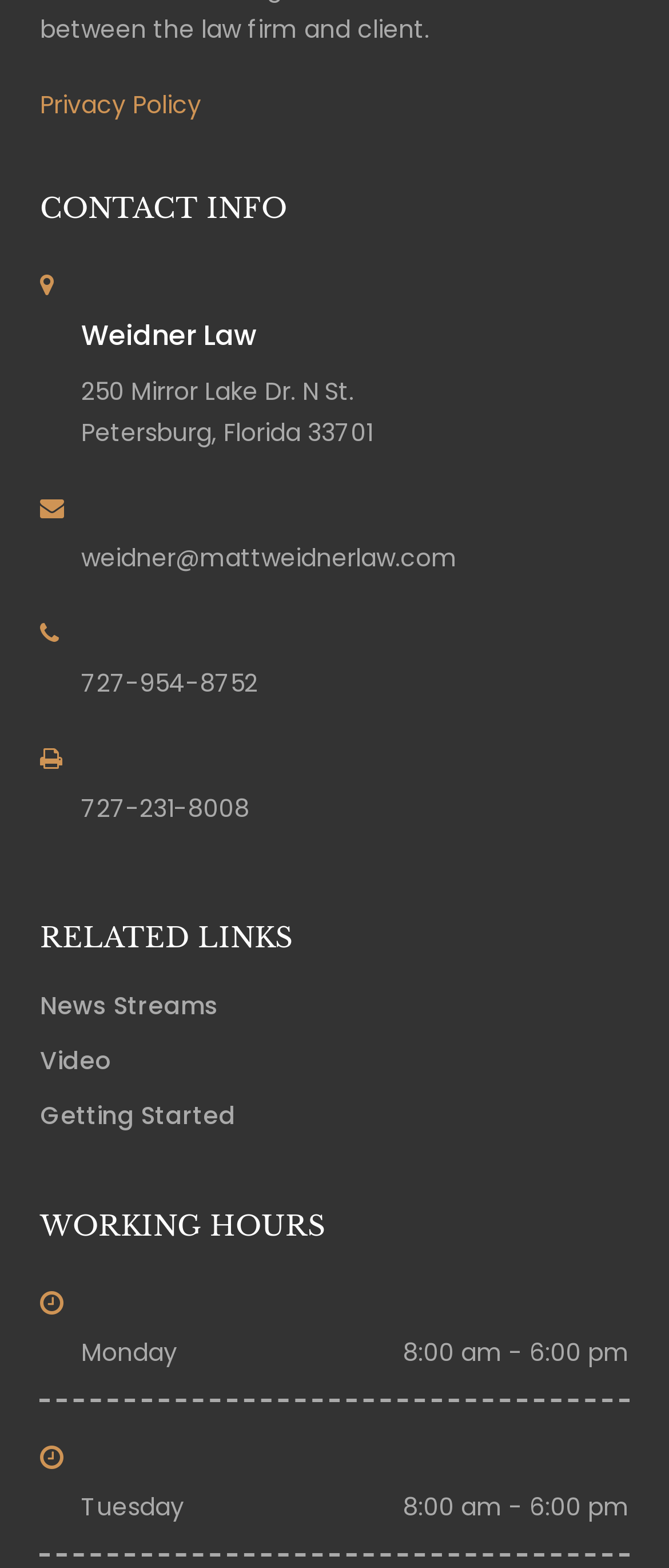What is the address of Weidner Law?
Please answer the question as detailed as possible.

I found the address by looking at the 'CONTACT INFO' section, where it is listed as '250 Mirror Lake Dr. N St.' along with the city and state.